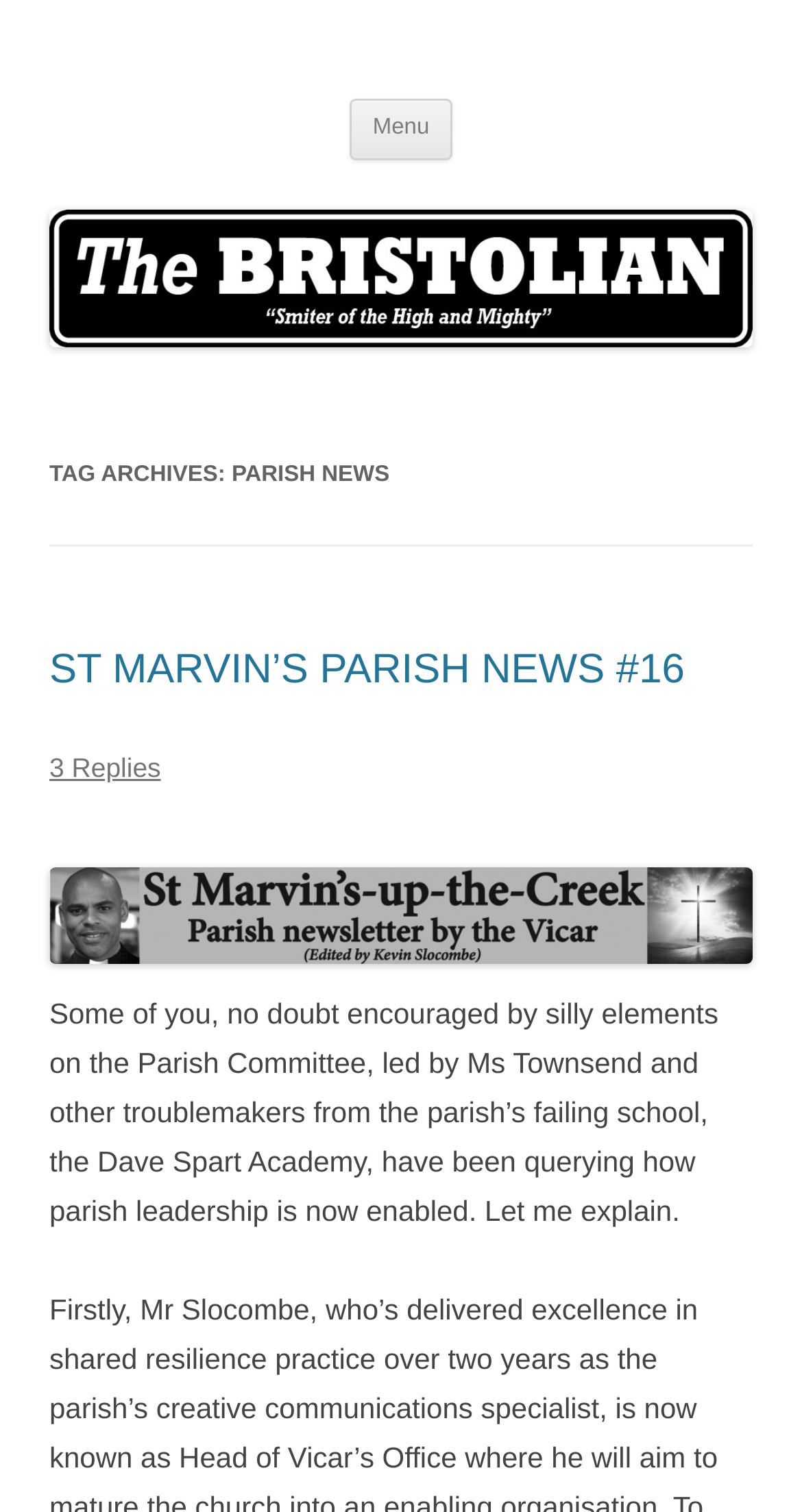Locate the bounding box coordinates for the element described below: "Label Artists". The coordinates must be four float values between 0 and 1, formatted as [left, top, right, bottom].

None